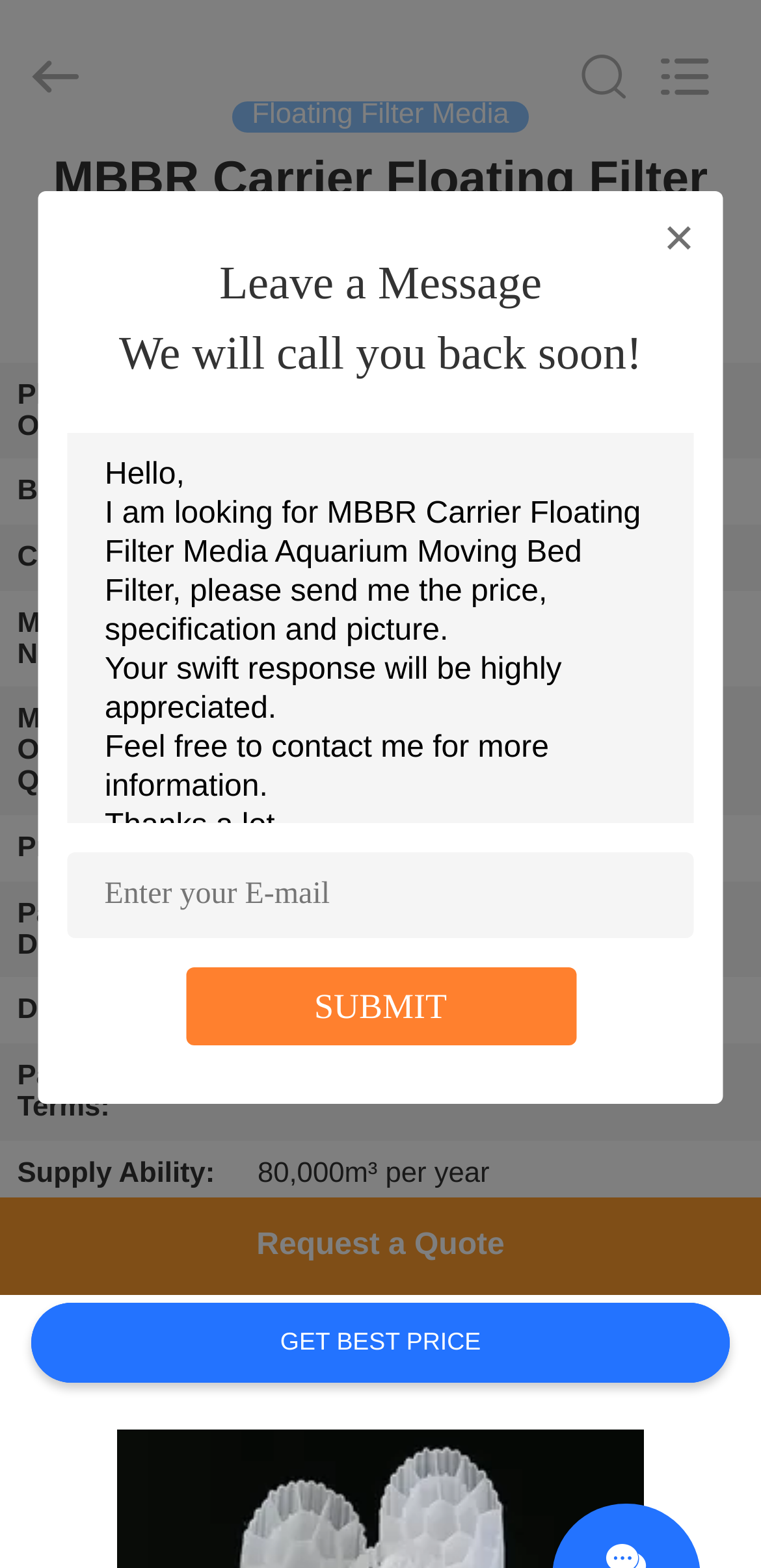Can you locate the main headline on this webpage and provide its text content?

MBBR Carrier Floating Filter Media Aquarium Moving Bed Filter